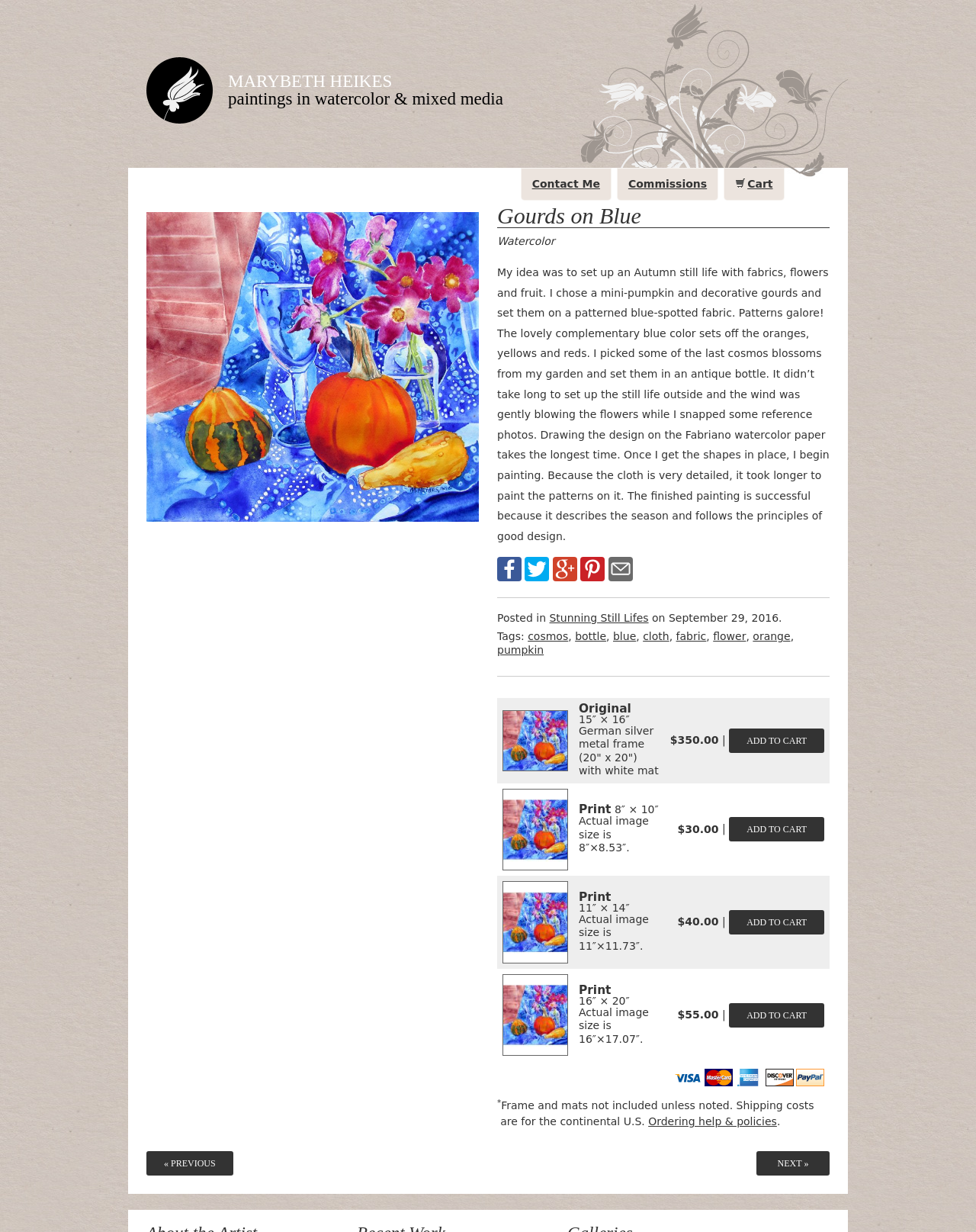Please identify the coordinates of the bounding box that should be clicked to fulfill this instruction: "Return to homepage".

[0.15, 0.068, 0.218, 0.078]